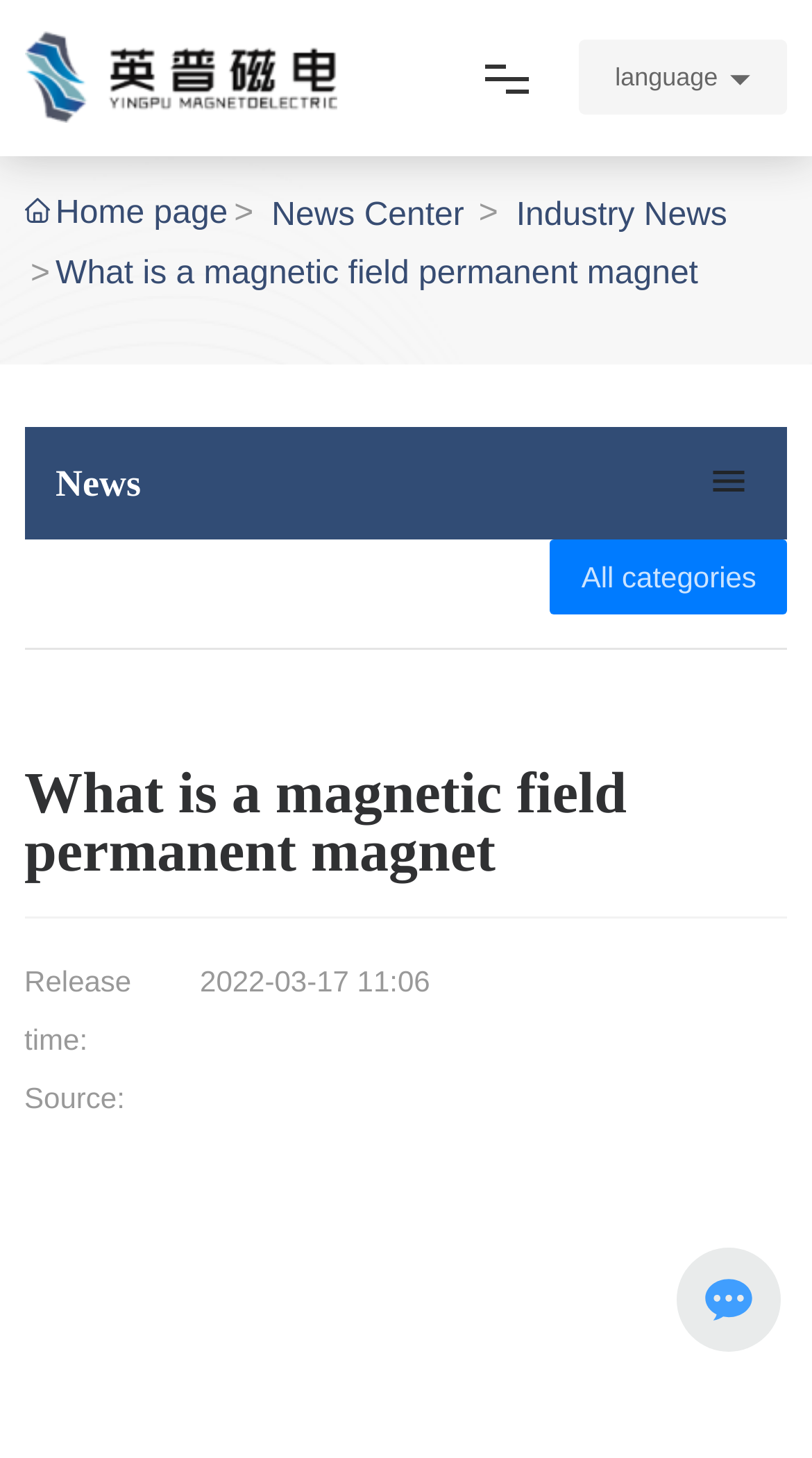Identify and extract the heading text of the webpage.

What is a magnetic field permanent magnet